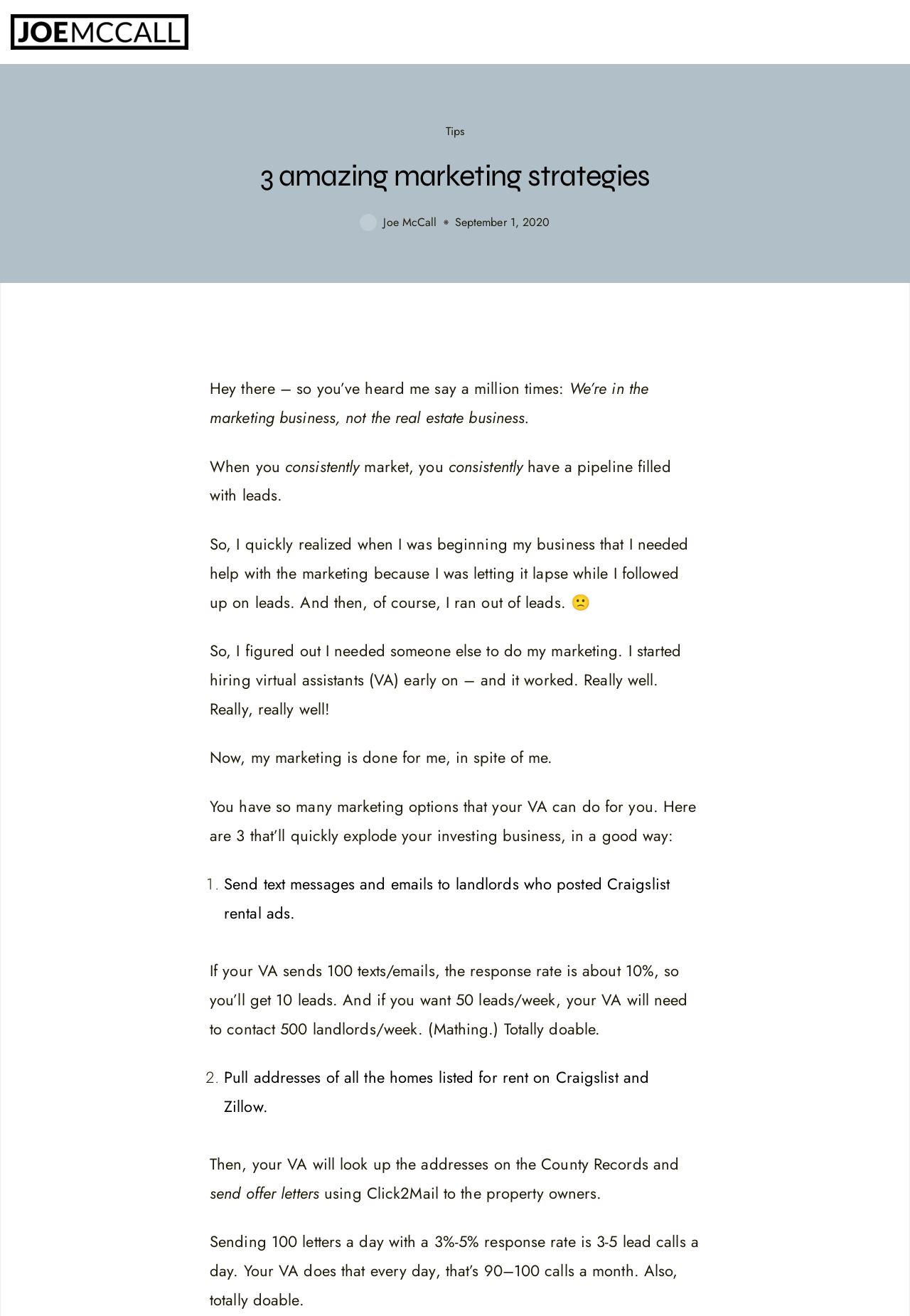Respond with a single word or phrase to the following question: What is the benefit of having a virtual assistant do marketing tasks?

Consistent pipeline of leads